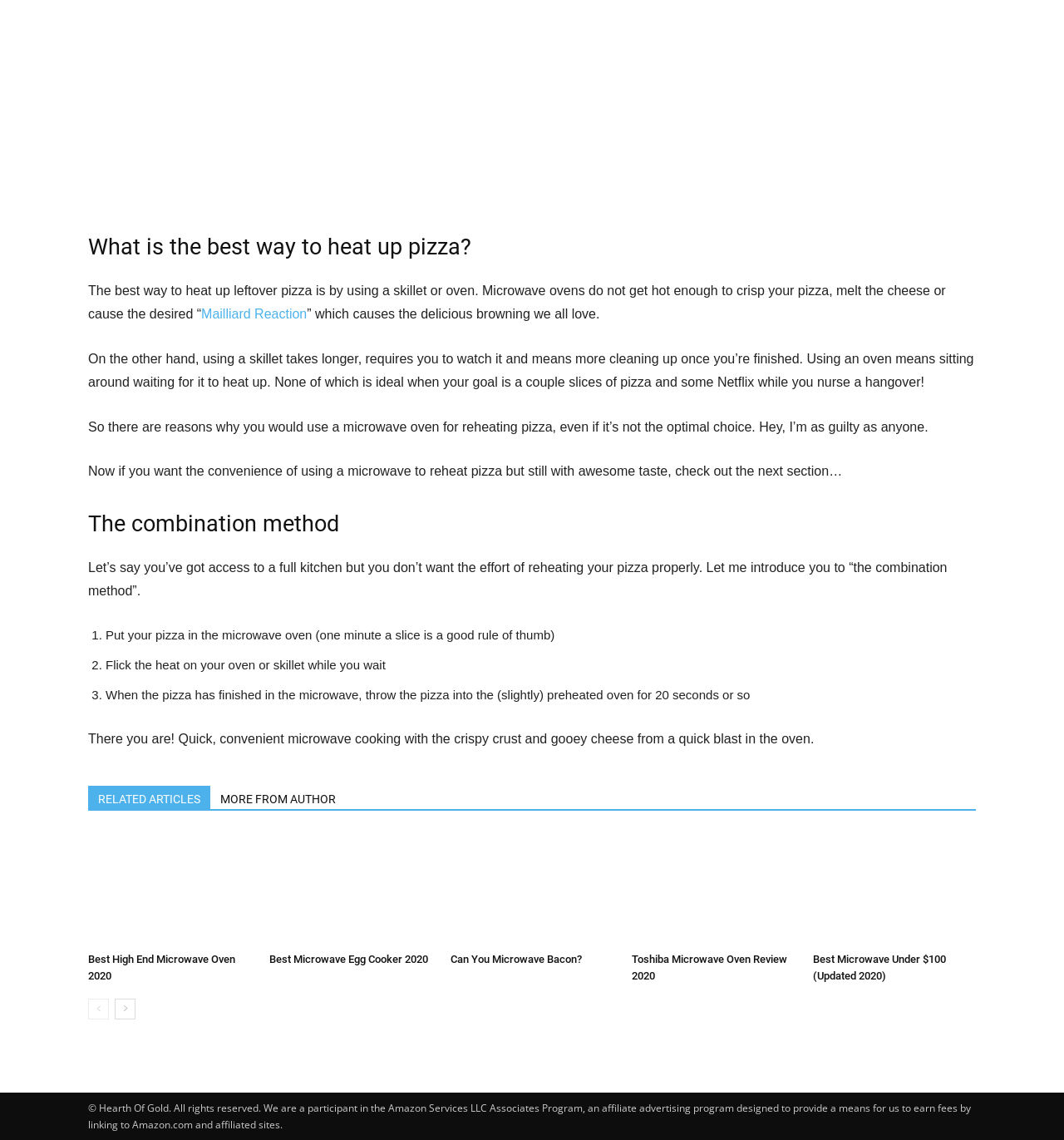Reply to the question with a single word or phrase:
What is the name of the program the website is a participant in?

Amazon Services LLC Associates Program